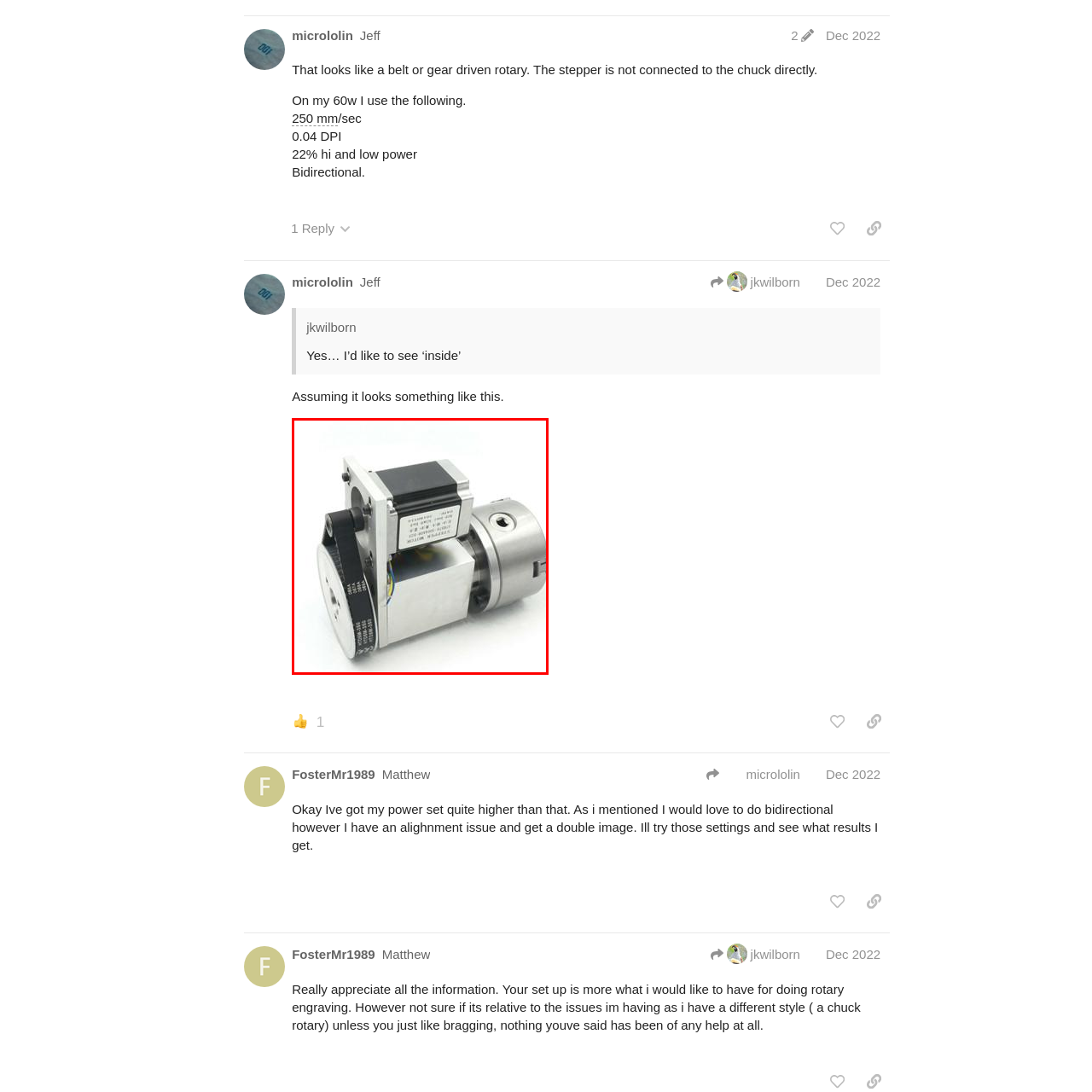Detail the features and components of the image inside the red outline.

The image displays a precision rotary engraving machine component, likely a stepper motor with a belt-driven mechanism. The motor is mounted on a sturdy metallic base, showcasing a sleek and modern design. Its profile suggests strong construction, designed for durability during operation. The shaft connects to the rotary cutting tool, which is essential for engravings and cutting tasks. The visible label on the motor indicates specifications that are crucial for performance, highlighting its technical nature. This component is part of a broader discussion in a post by a user named micrololin, where they provide insights and settings for optimal performance in rotary engraving projects.